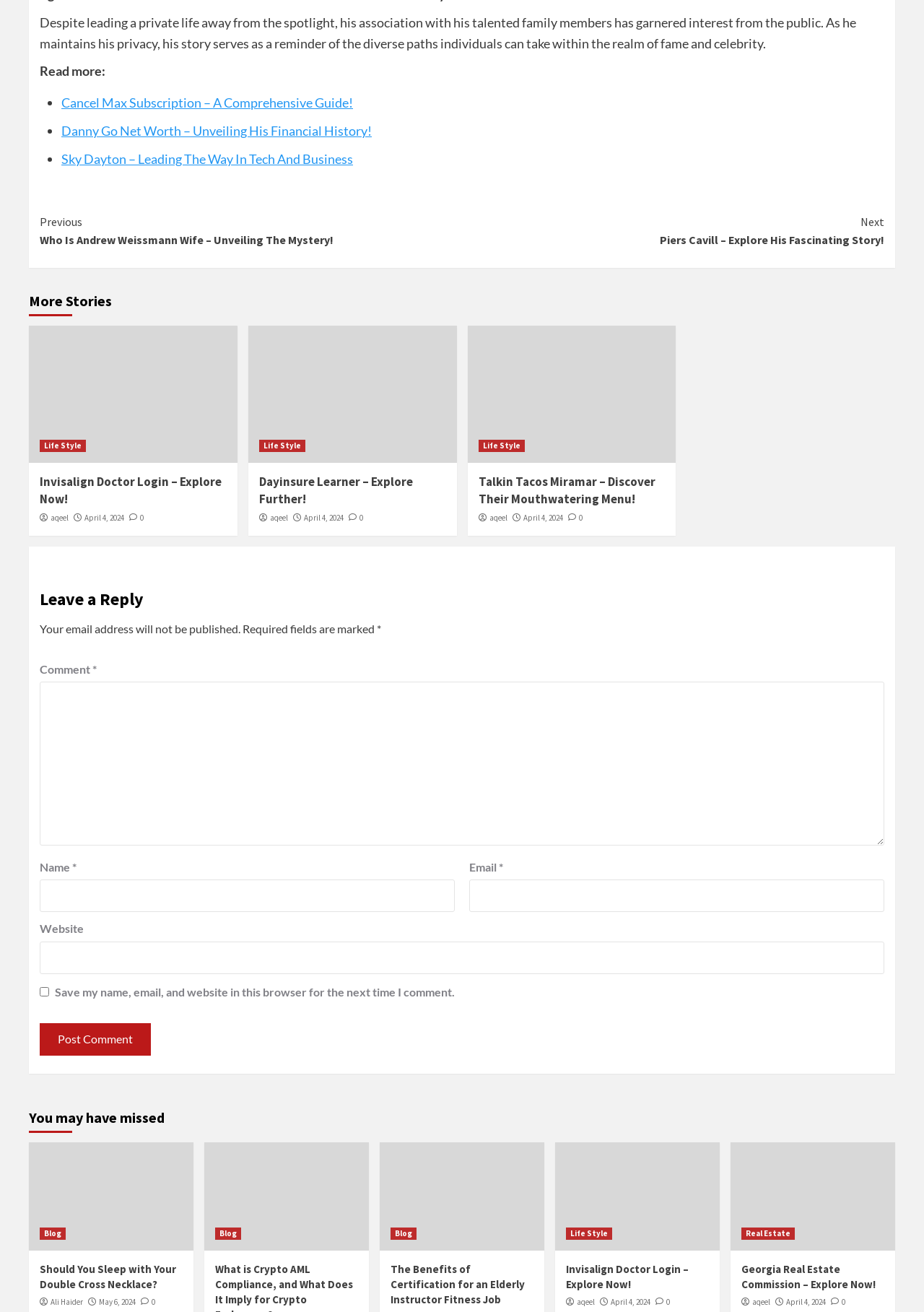Identify the bounding box coordinates for the UI element described by the following text: "parent_node: Email * aria-describedby="email-notes" name="email"". Provide the coordinates as four float numbers between 0 and 1, in the format [left, top, right, bottom].

[0.508, 0.671, 0.957, 0.695]